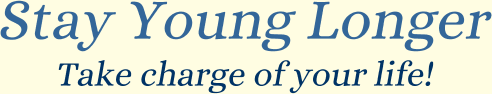Formulate a detailed description of the image content.

The image features a welcoming banner with the title "Stay Young Longer" prominently displayed in an elegant font, evoking a sense of vitality and optimism. Below the main title, the phrase "Take charge of your life!" encourages viewers to take personal responsibility for their wellbeing. The light, soothing background enhances the message of positivity and personal empowerment, aligning with themes of health and longevity. This visual serves as an uplifting invitation to explore resources and insights on maintaining a youthful spirit and a healthy lifestyle.